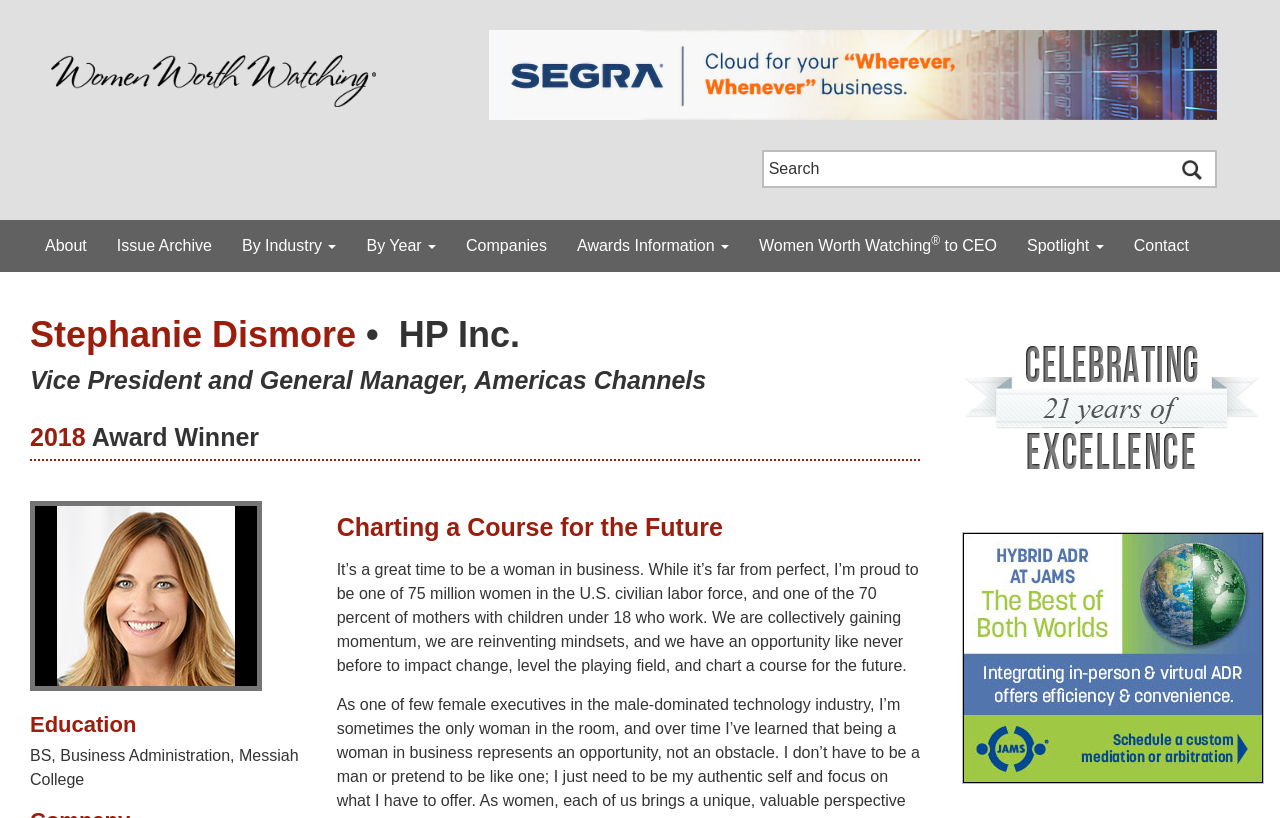What is the award Stephanie Dismore won?
Identify the answer in the screenshot and reply with a single word or phrase.

2018 Award